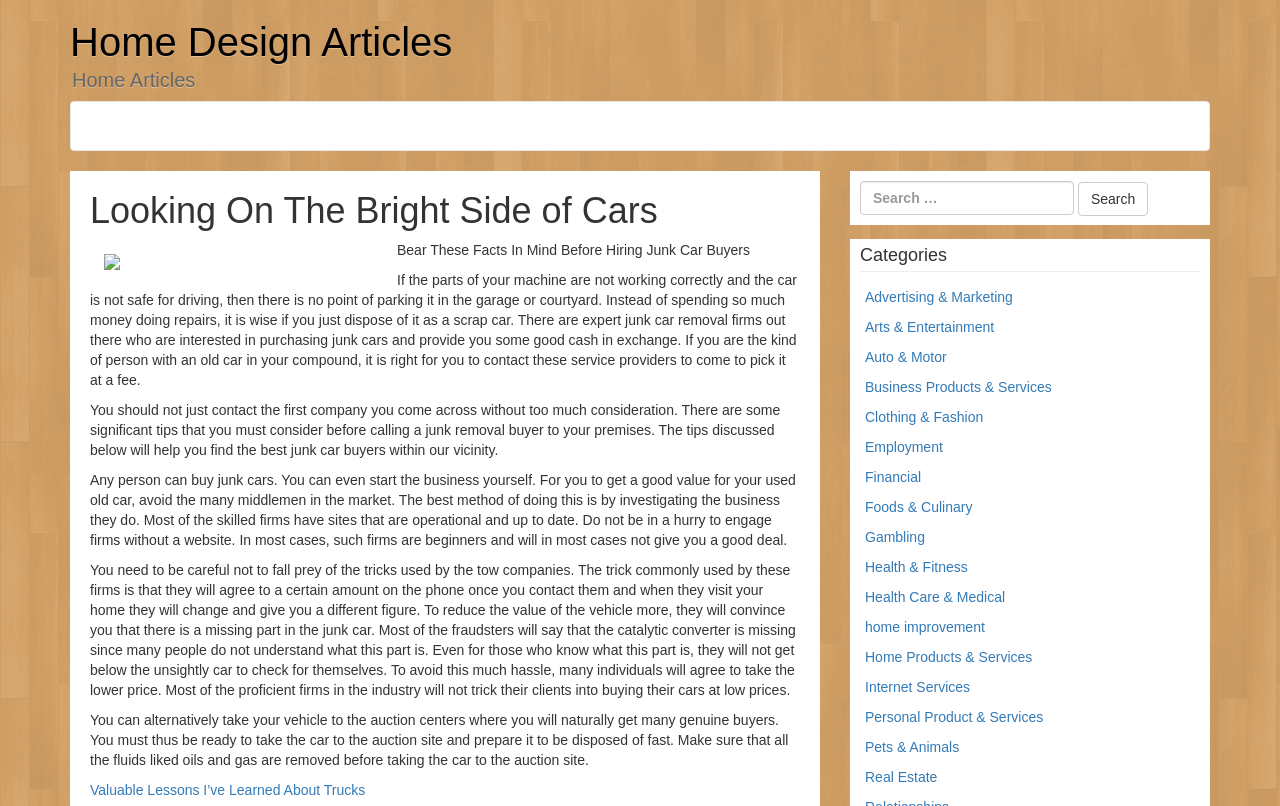Please specify the bounding box coordinates in the format (top-left x, top-left y, bottom-right x, bottom-right y), with values ranging from 0 to 1. Identify the bounding box for the UI component described as follows: Advertising & Marketing

[0.676, 0.359, 0.791, 0.378]